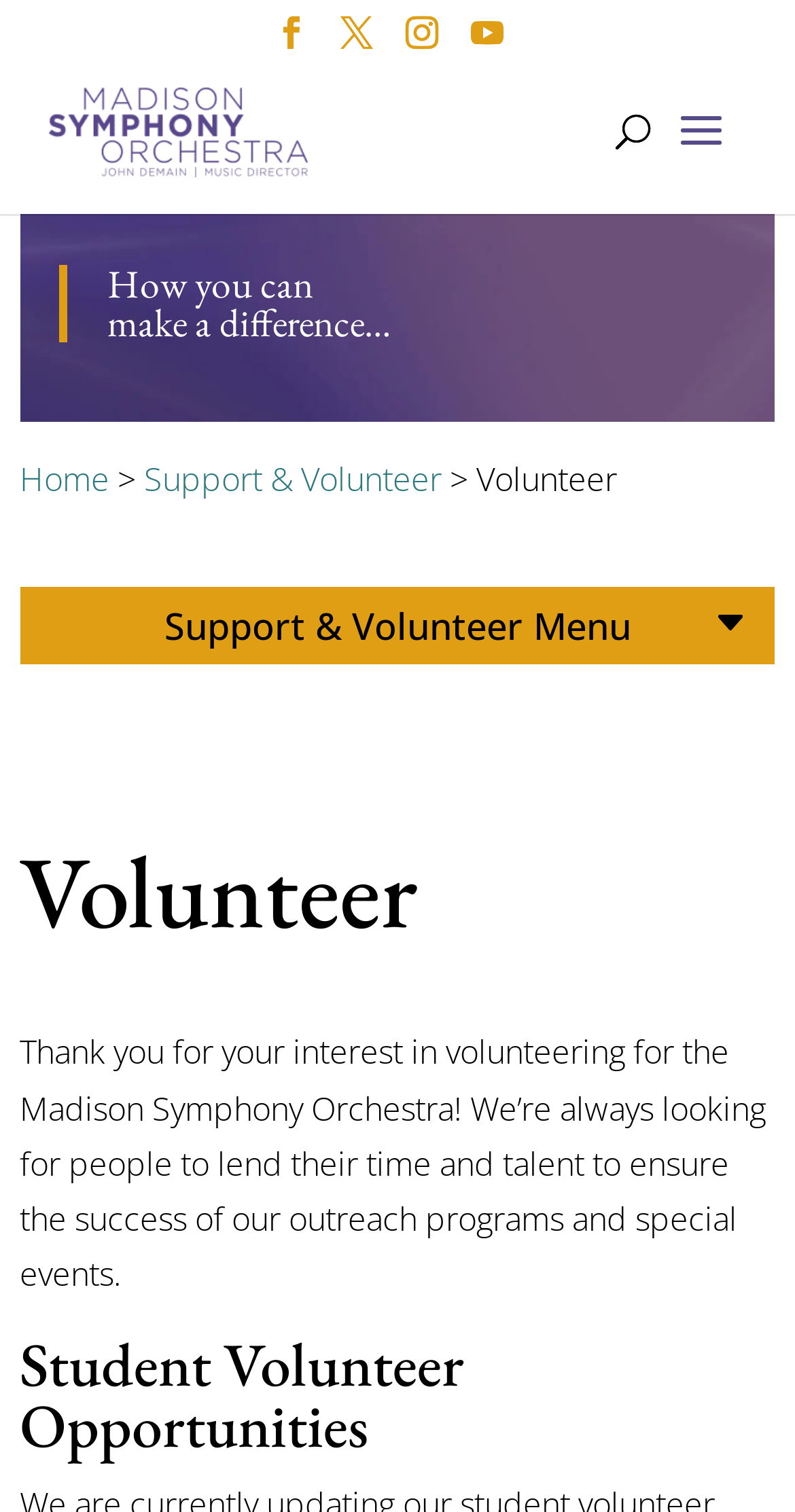Give an extensive and precise description of the webpage.

The webpage is about volunteering for the Madison Symphony Orchestra. At the top left, there is a logo of the orchestra, accompanied by a navigation menu with links to "Home" and "Support & Volunteer". Below the logo, there is a large banner with the title "Volunteer" and a background image.

On the left side of the page, there are four social media links, represented by icons, arranged vertically. Above these icons, there is a heading that says "Support & Volunteer Menu C". Further down, there is a heading that says "Volunteer", which is followed by a paragraph of text that welcomes visitors and explains the purpose of volunteering for the orchestra.

Below the welcome message, there is a heading that says "Student Volunteer Opportunities". The page appears to provide information about various volunteer opportunities available with the Madison Symphony Orchestra.